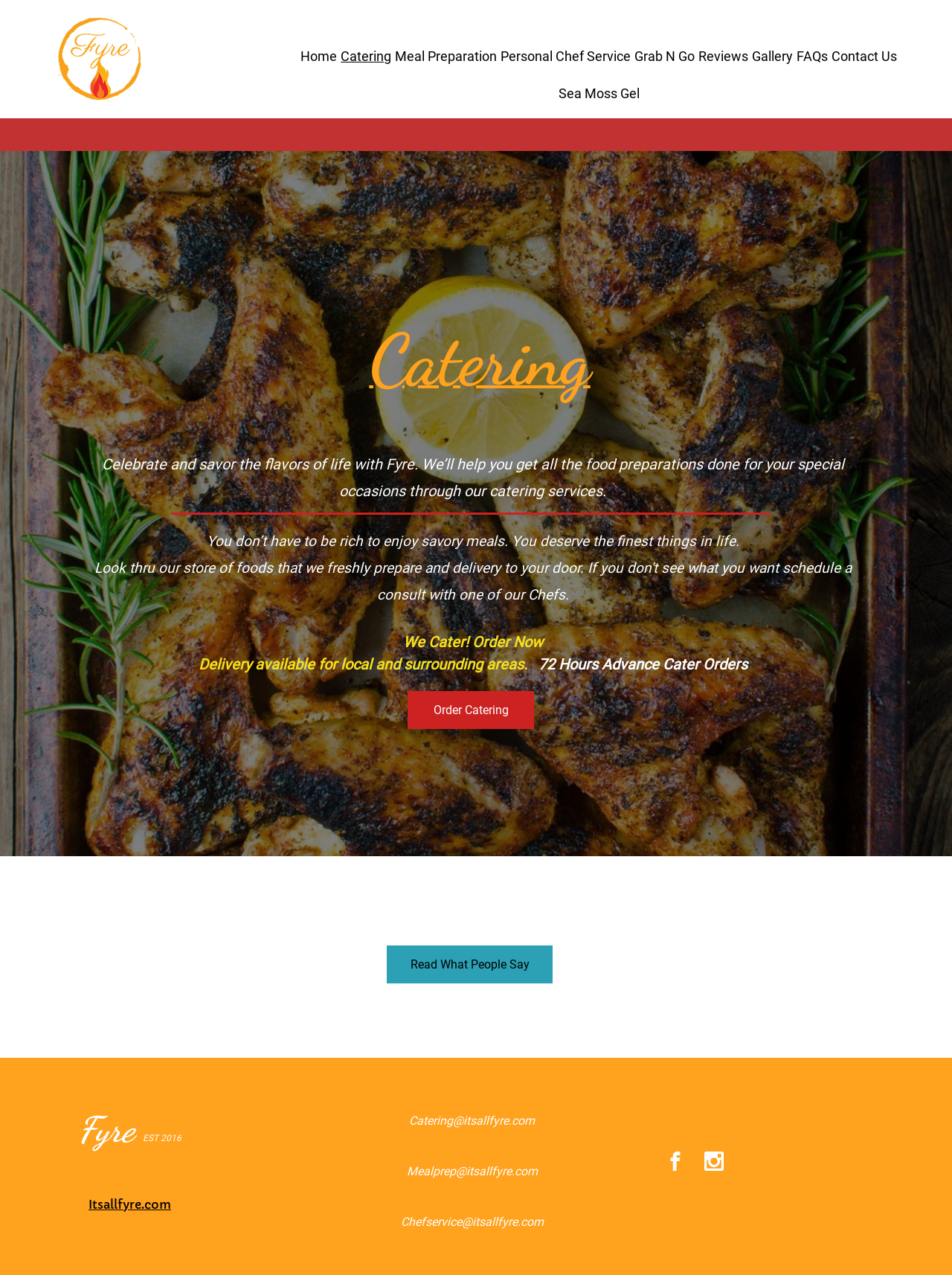What is the minimum advance time for catering orders?
Look at the image and provide a detailed response to the question.

The webpage mentions '72 Hours Advance Cater Orders' which implies that customers need to place their catering orders at least 72 hours in advance.